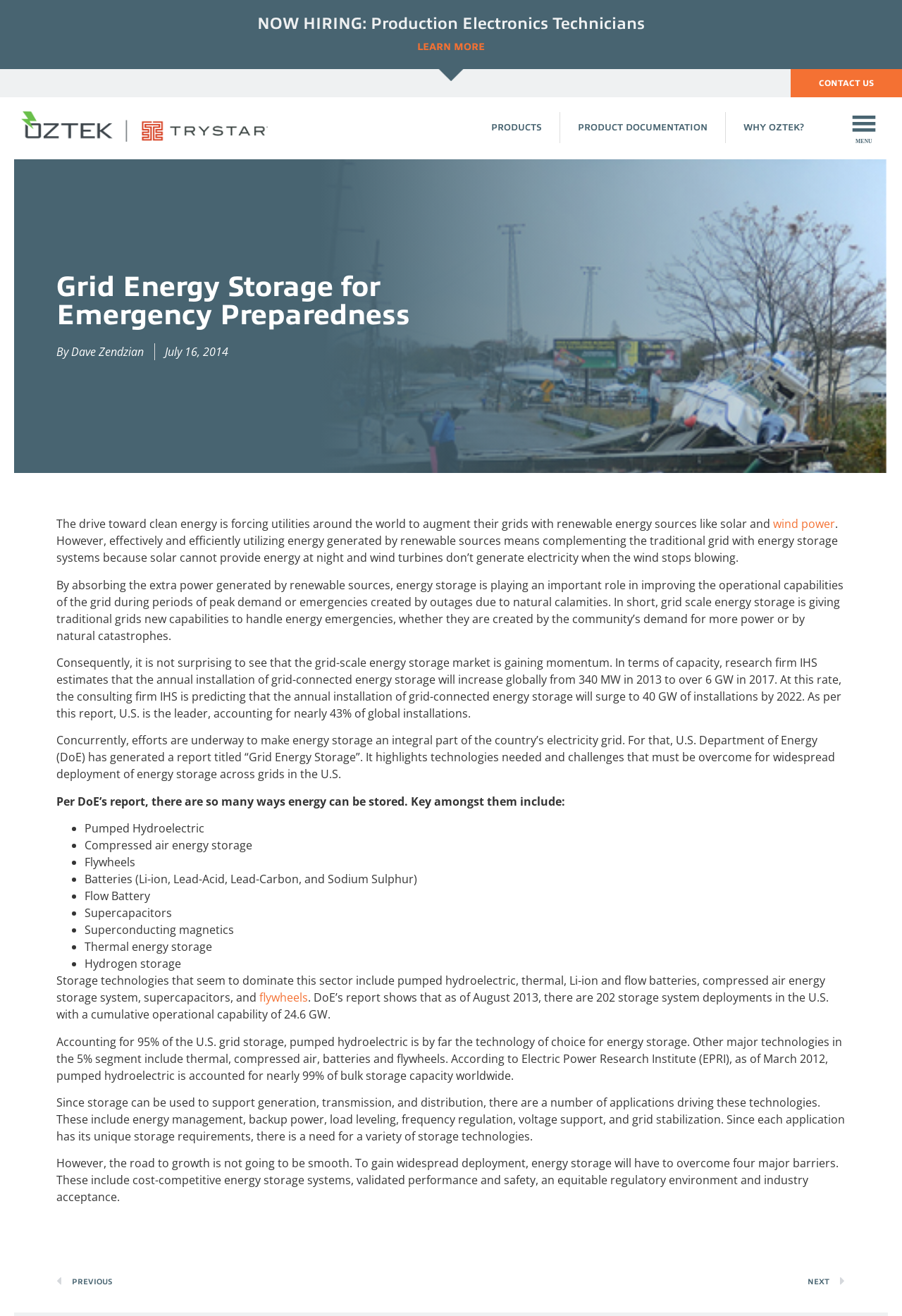Please specify the bounding box coordinates of the region to click in order to perform the following instruction: "Contact us".

[0.877, 0.052, 1.0, 0.074]